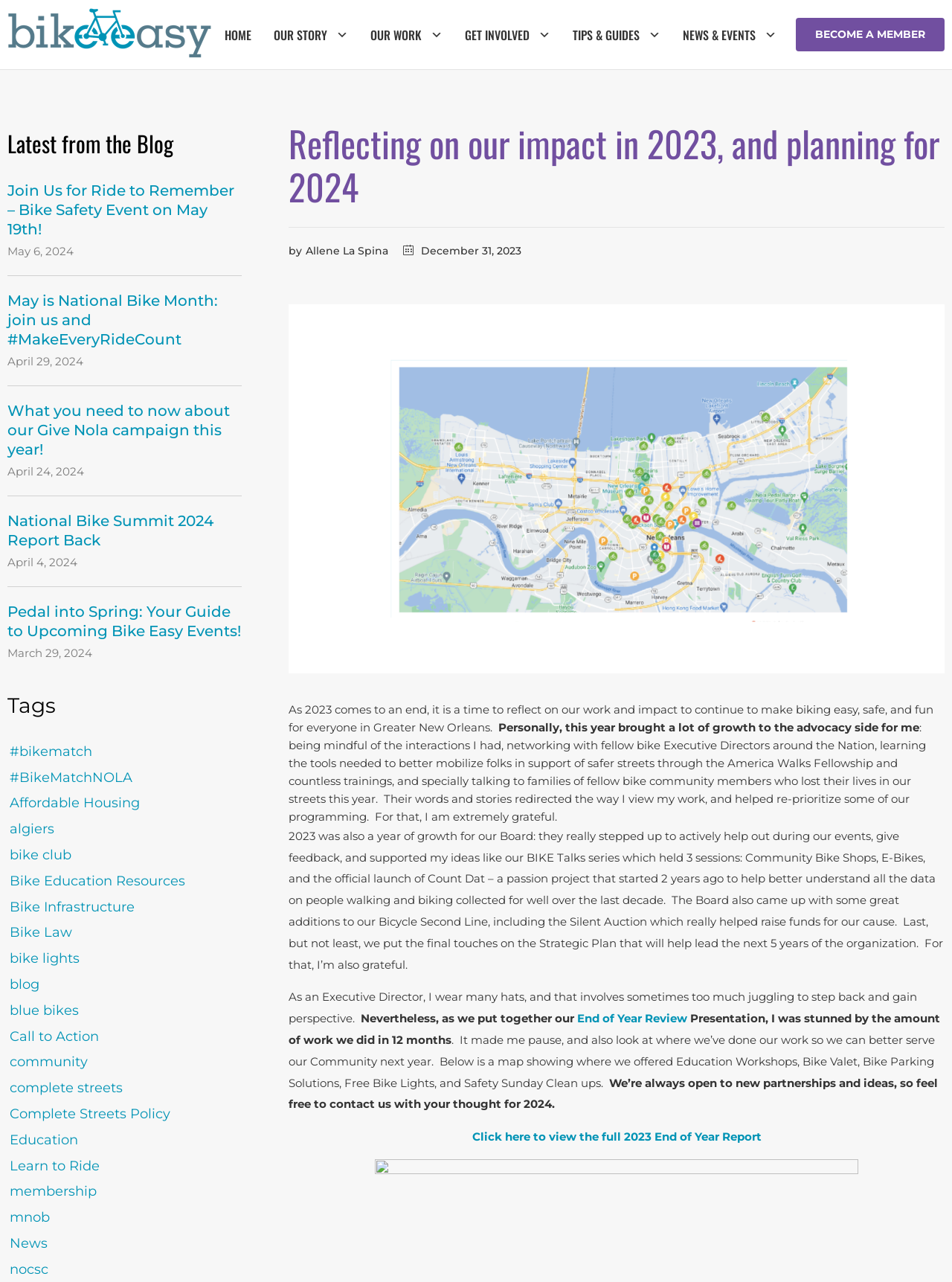Can you find the bounding box coordinates for the element that needs to be clicked to execute this instruction: "View the 'End of Year Review' presentation"? The coordinates should be given as four float numbers between 0 and 1, i.e., [left, top, right, bottom].

[0.606, 0.789, 0.722, 0.8]